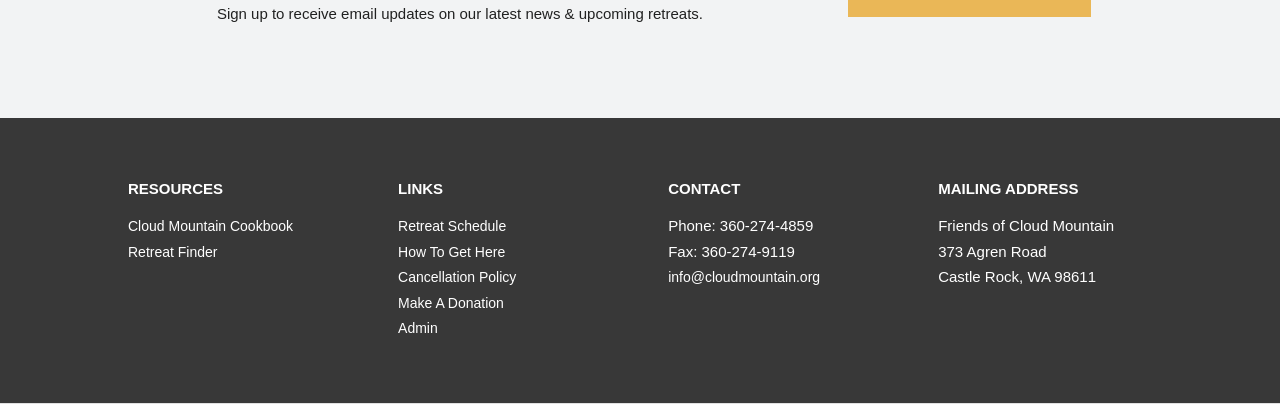Please answer the following question using a single word or phrase: 
What is the phone number of Cloud Mountain?

360-274-4859